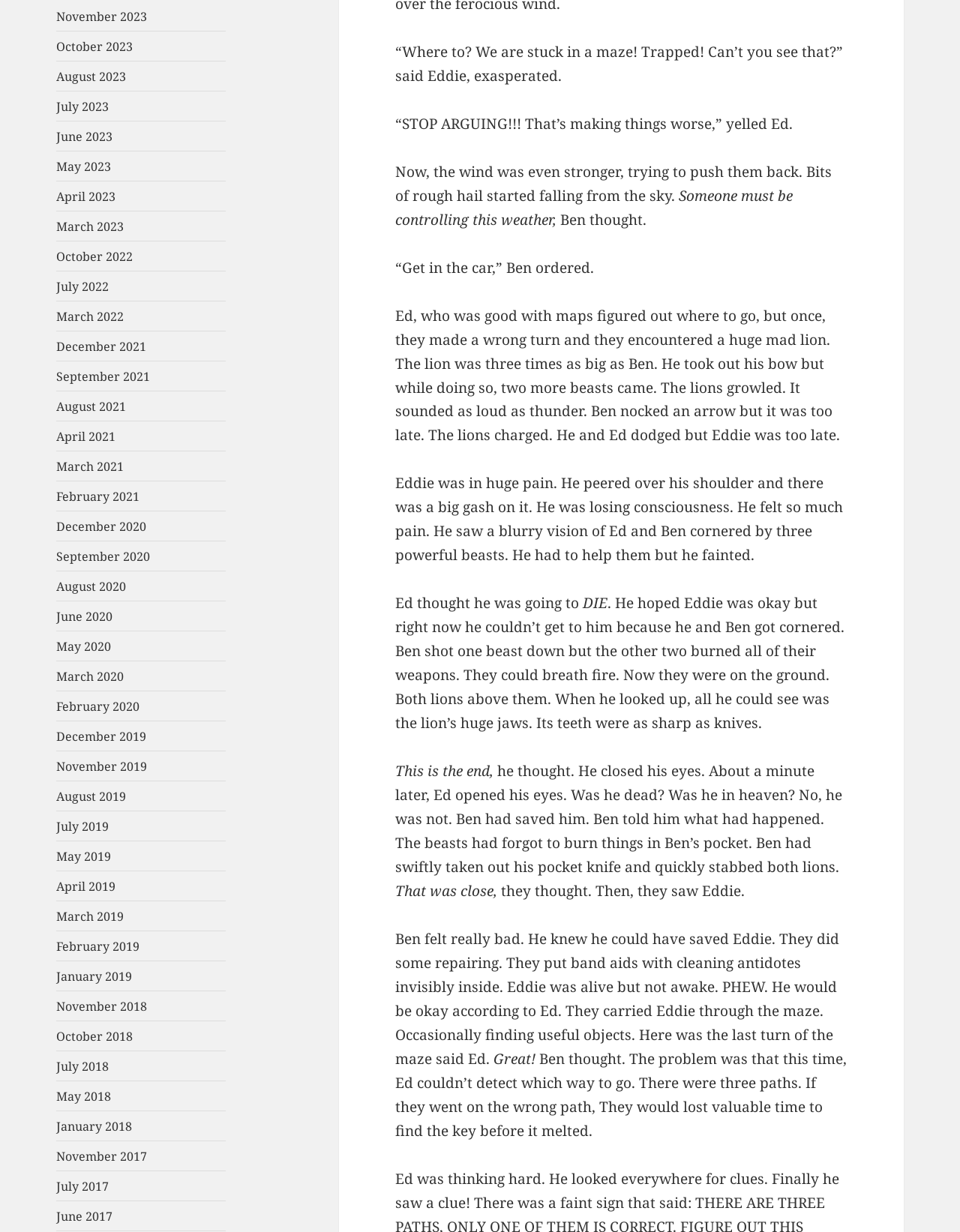What is the earliest month mentioned in the links?
Refer to the image and provide a thorough answer to the question.

I looked at the list of links and found the earliest month mentioned, which is November 2017.